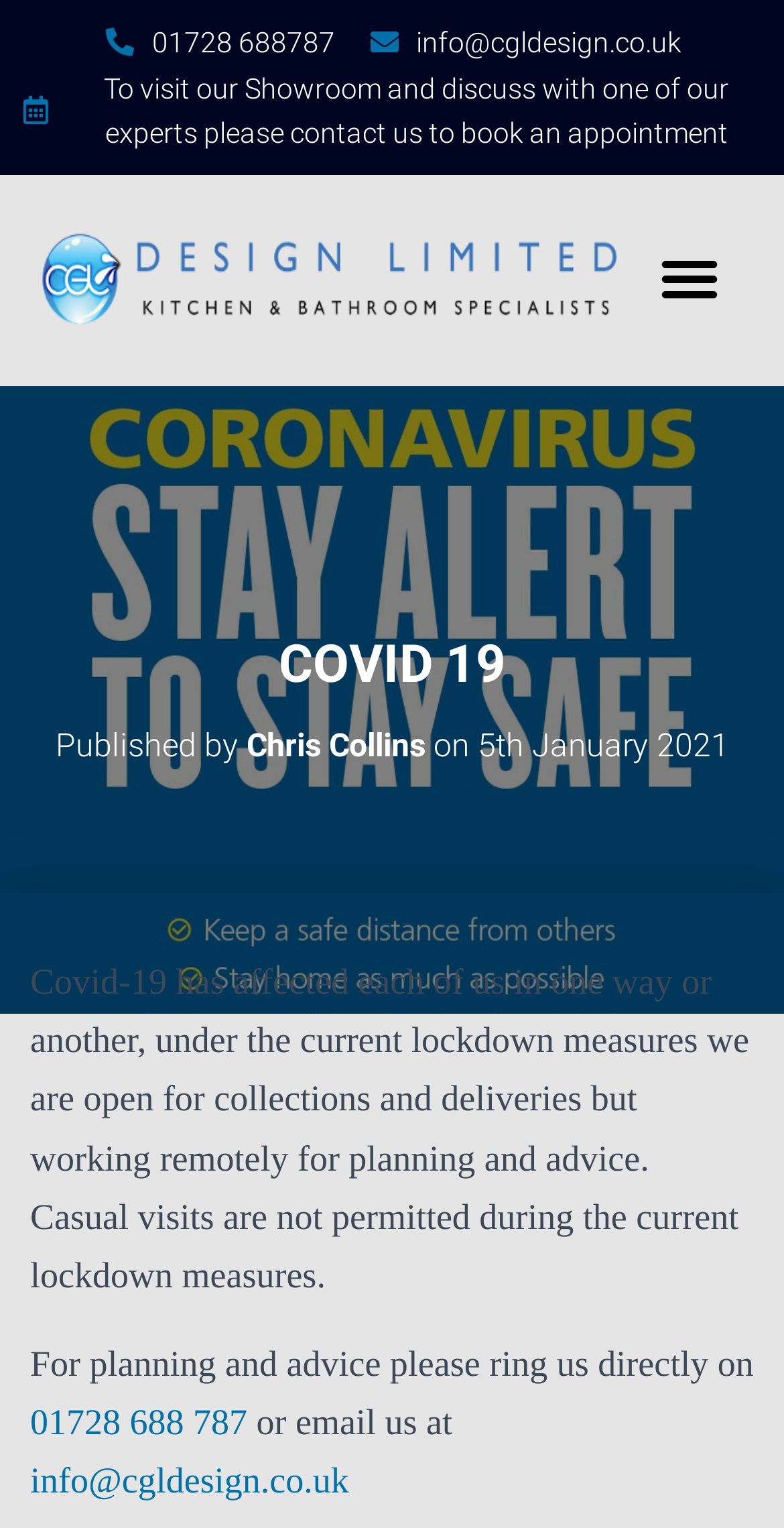Provide an in-depth caption for the webpage.

The webpage is about COVID-19 and its impact on CGL Design Ltd. At the top left, there is a phone number "01728 688787" and an email address "info@cgldesign.co.uk" for contact information. Below these, there is a link to book an appointment to visit the showroom. 

To the right of the contact information, there is a logo of CGL Design Ltd, which is an image with a link to the company's website. Next to the logo, there is a menu toggle button. 

The main content of the webpage starts with a heading "COVID 19" followed by a subheading "Published by Chris Collins on 5th January 2021". The subheading includes a link to the author's name and a timestamp. 

Below the heading, there is a paragraph of text explaining how COVID-19 has affected the company and its operations during the lockdown. The text mentions that the company is open for collections and deliveries but working remotely for planning and advice, and casual visits are not permitted. 

Following the paragraph, there are instructions on how to contact the company for planning and advice, including a phone number "01728 688 787" and an email address "info@cgldesign.co.uk".